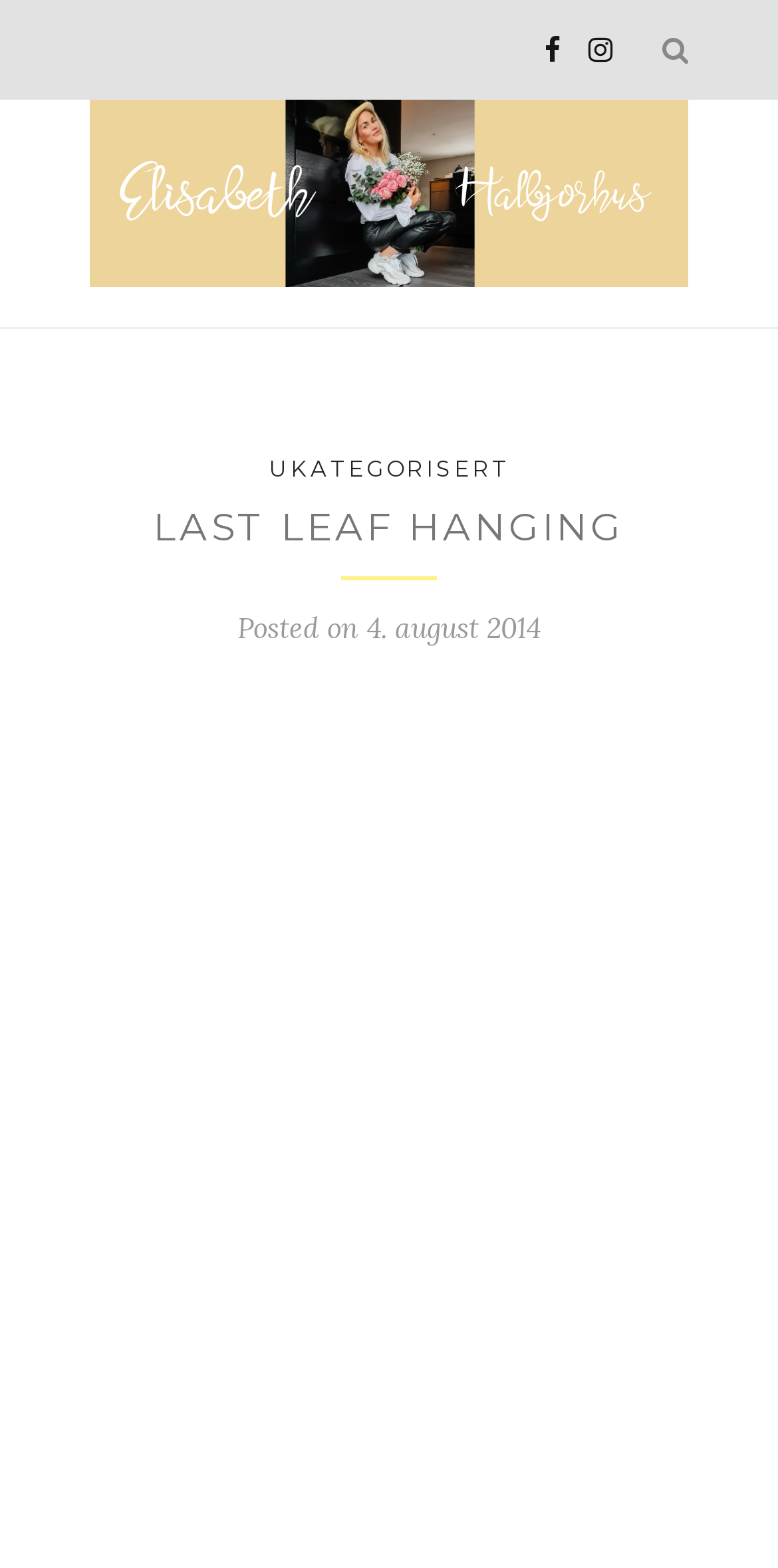Is there an image on the webpage?
Provide a concise answer using a single word or phrase based on the image.

Yes